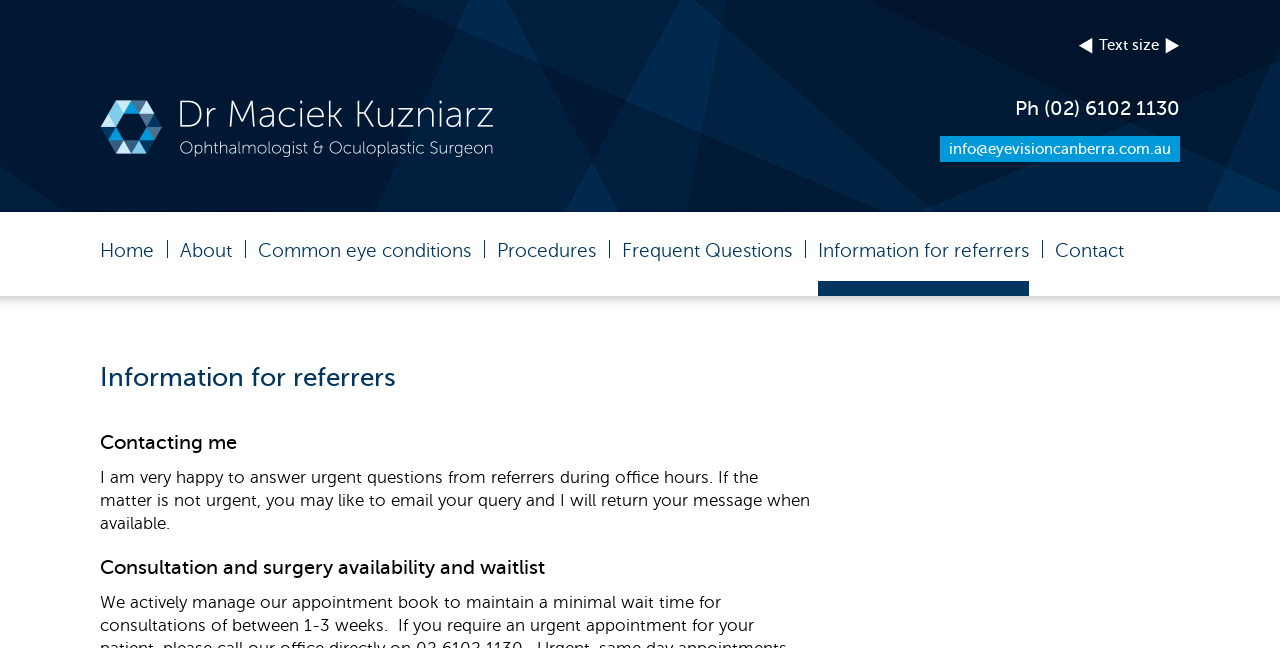Please find and generate the text of the main header of the webpage.

Information for referrers